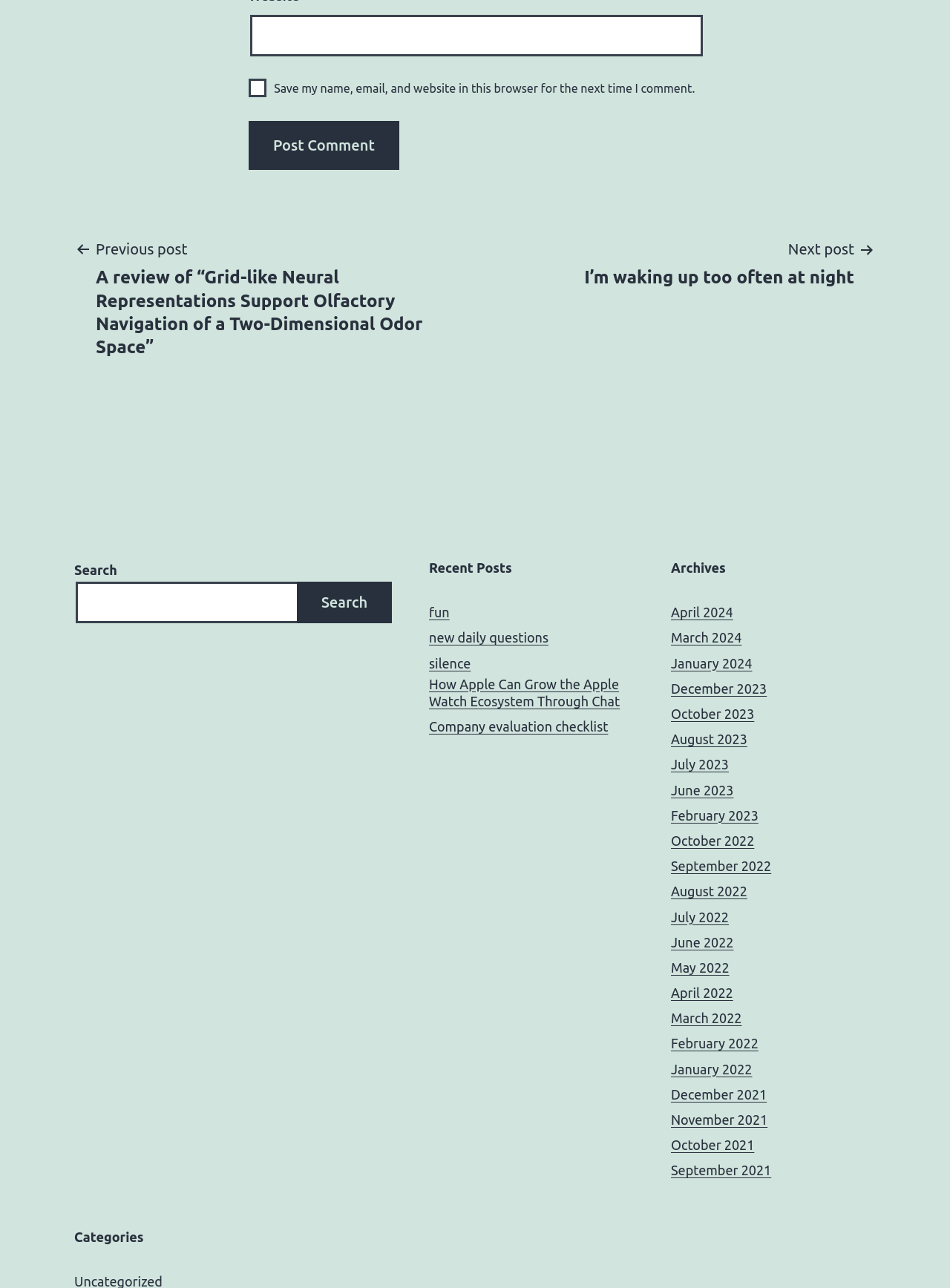Locate and provide the bounding box coordinates for the HTML element that matches this description: "name="submit" value="Post Comment"".

[0.262, 0.094, 0.42, 0.132]